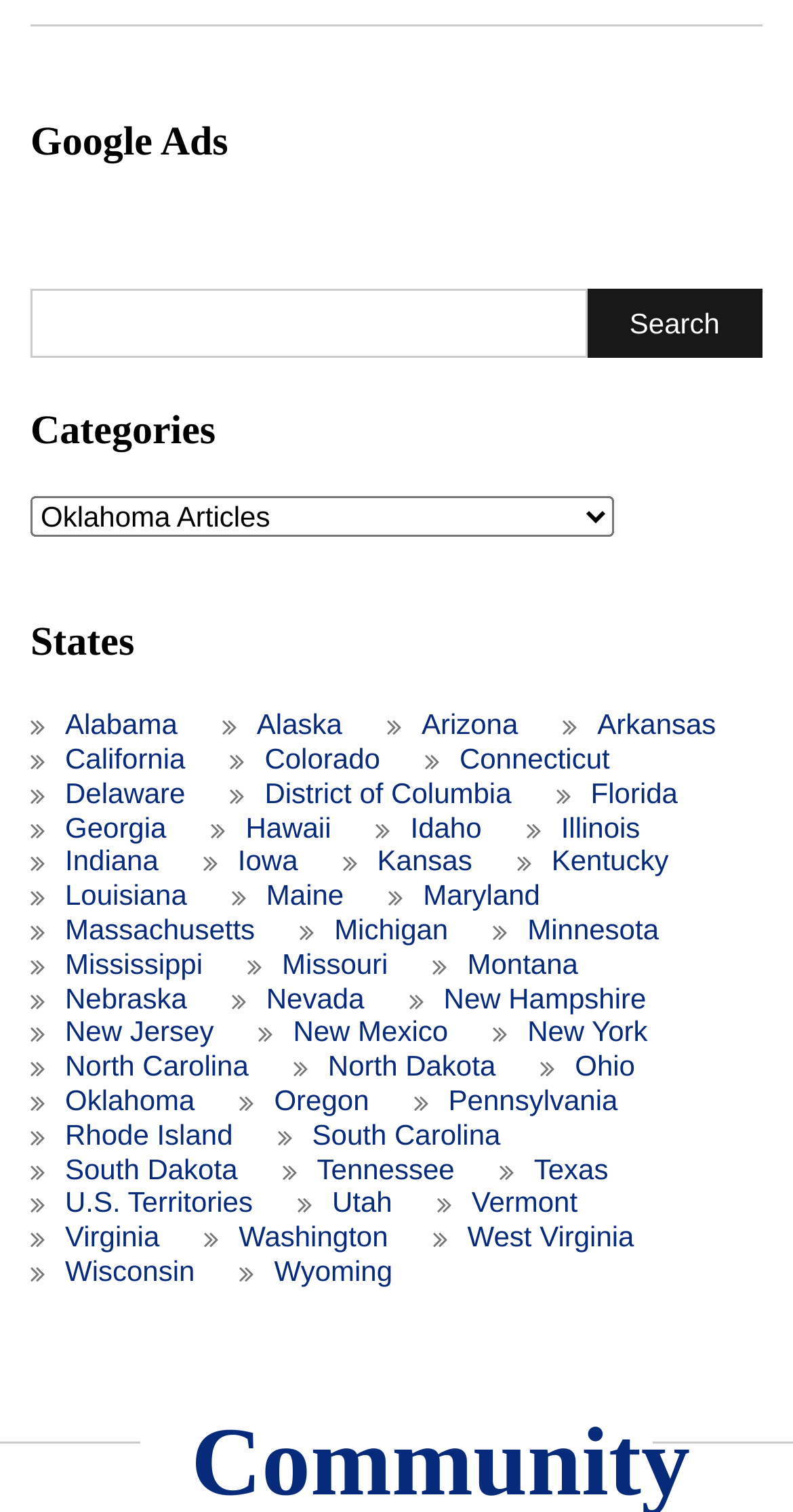What is the purpose of the textbox?
Answer the question based on the image using a single word or a brief phrase.

Input search query